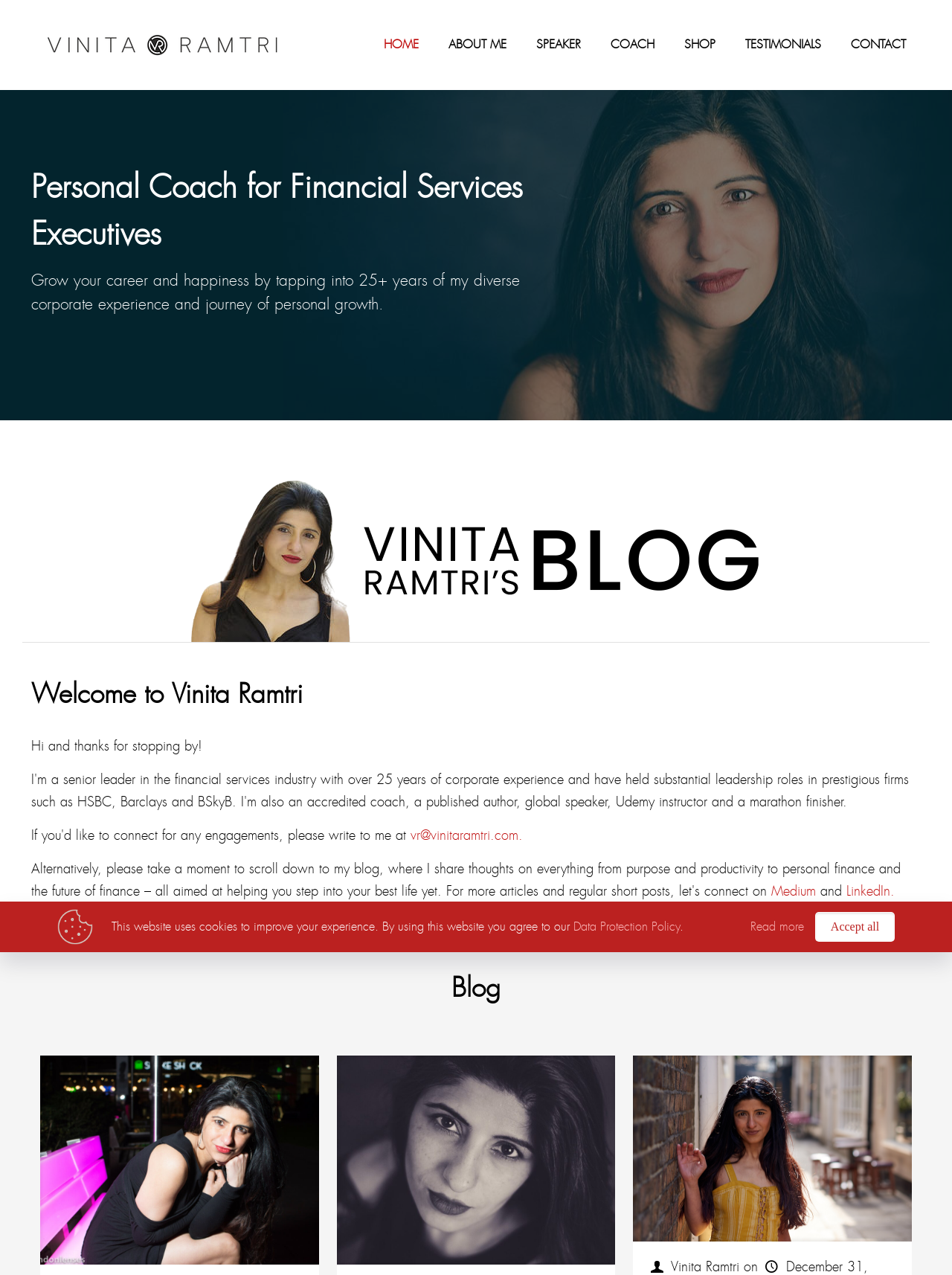Predict the bounding box of the UI element based on the description: "Contact". The coordinates should be four float numbers between 0 and 1, formatted as [left, top, right, bottom].

[0.878, 0.0, 0.967, 0.07]